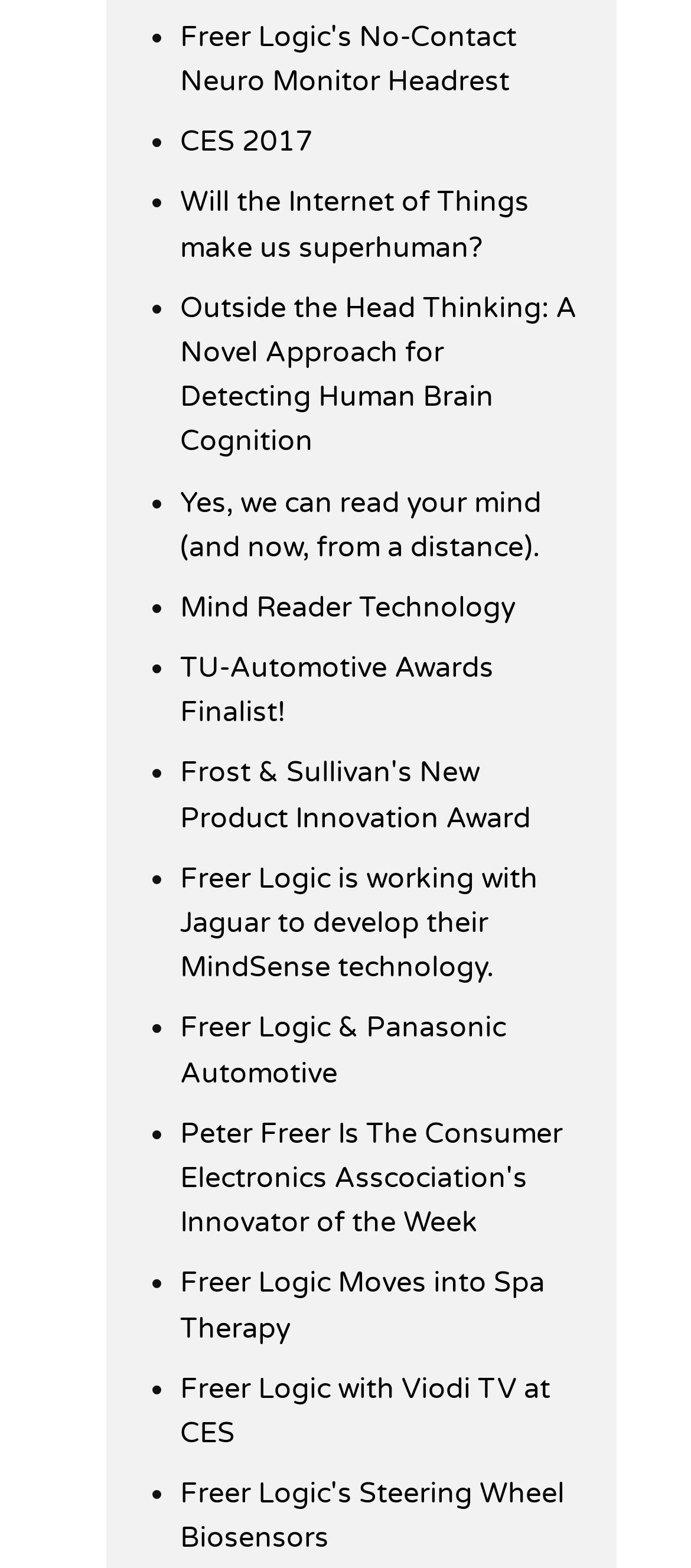Given the description of the UI element: "Christian Robotti", predict the bounding box coordinates in the form of [left, top, right, bottom], with each value being a float between 0 and 1.

None